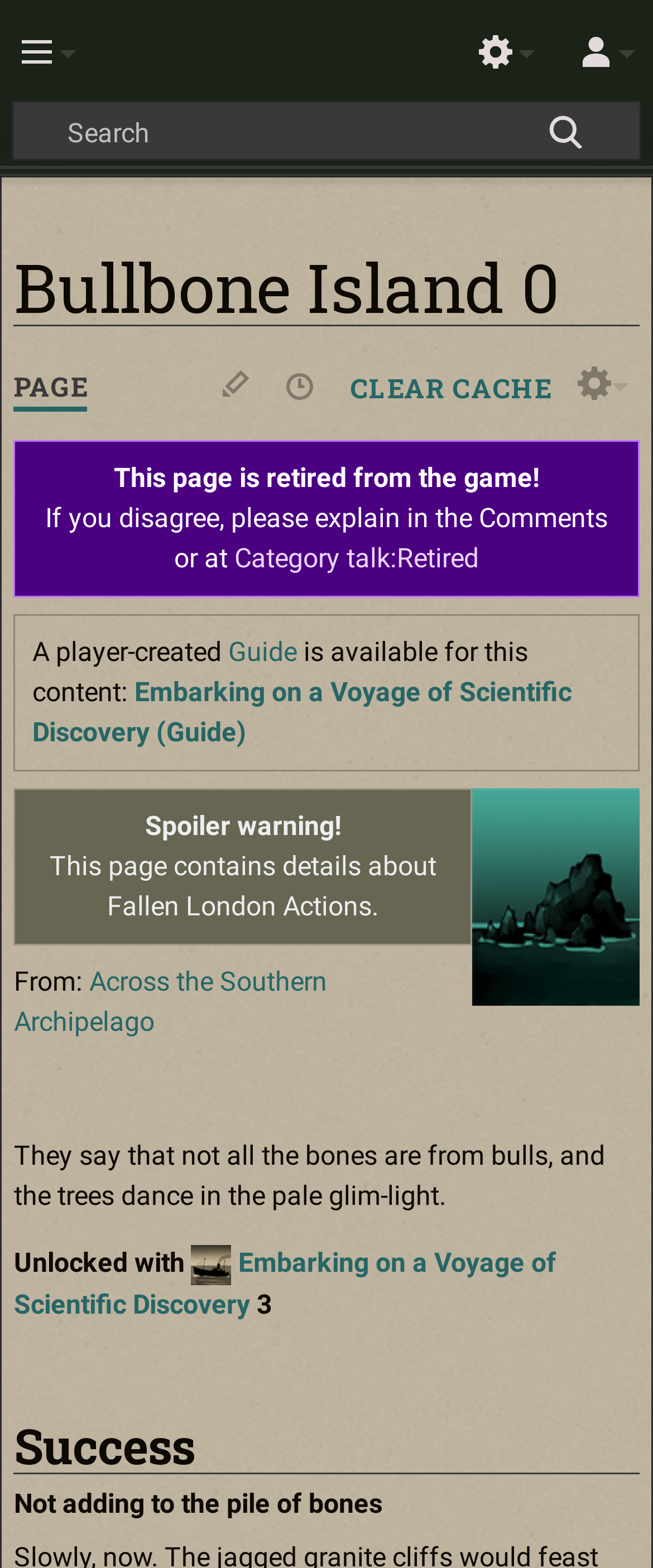Create an elaborate caption for the webpage.

This webpage is about Bullbone Island 0, a location in the Fallen London game. At the top, there is a heading indicating that the user is not logged in, accompanied by a search box and a "Go" button. Below this, there is a heading with the title "Bullbone Island 0" and a navigation menu with options such as "Namespaces", "More", and "Page actions", which include links to edit, view history, and clear the cache.

The main content of the page is divided into several sections. The first section contains a warning that the page is retired from the game, with a link to a category talk page. The second section has a player-created guide available for the content, with links to the guide and a specific guide page.

To the right of these sections, there is an image of Island1.png. Below the image, there is a table with a spoiler warning about Fallen London actions. Further down, there is a section with text "From: Across the Southern Archipelago" and a quote "They say that not all the bones are from bulls, and the trees dance in the pale glim-light." This is followed by information about unlocking the content with "Embarking on a Voyage of Scientific Discovery".

At the bottom of the page, there is a heading "Success" and a paragraph about not adding to the pile of bones. On the left side of the page, there are two headings, "Navigation" and "Tools", which seem to be part of a sidebar or menu.